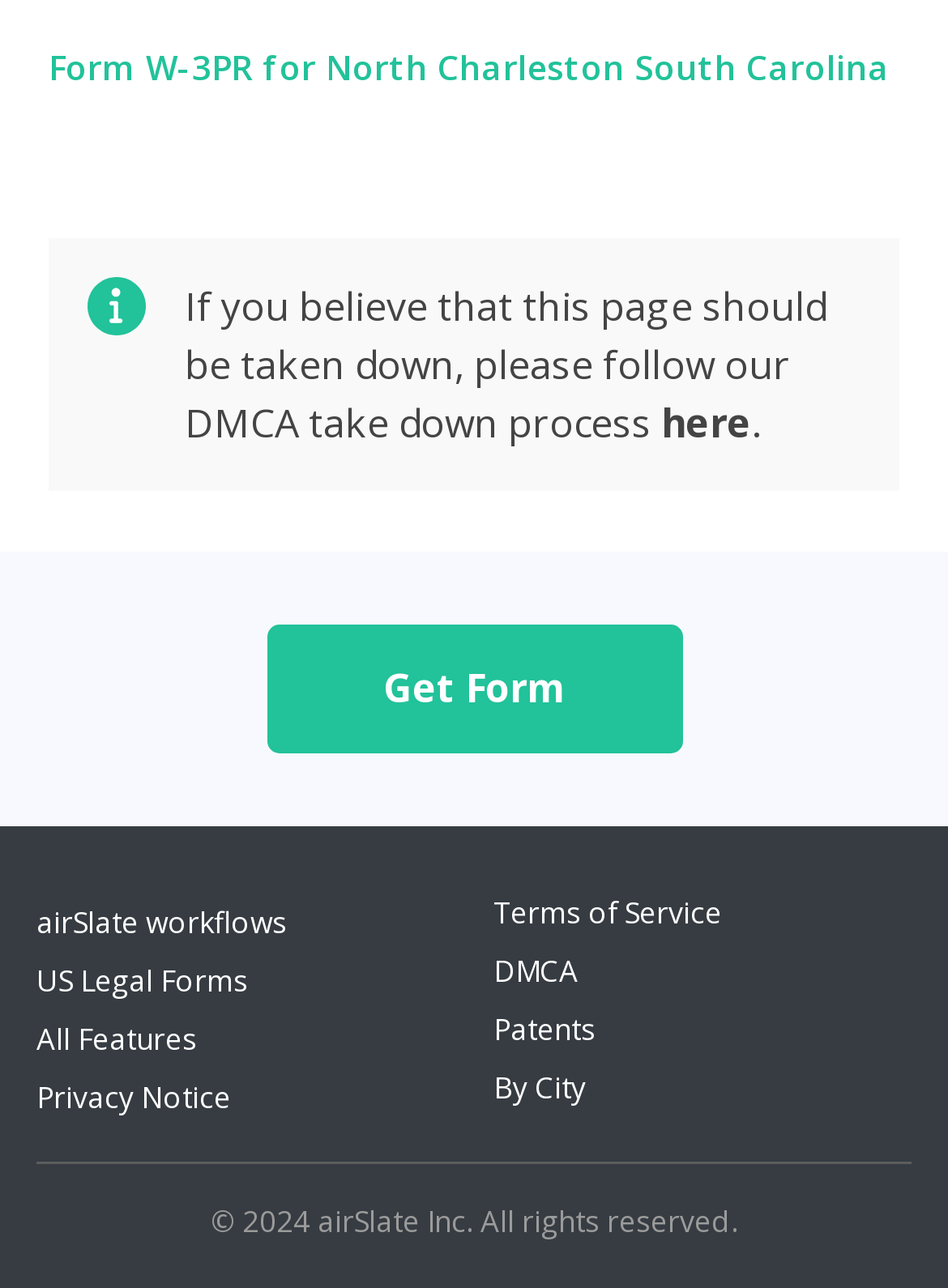Identify the bounding box of the UI component described as: "Beaches".

None